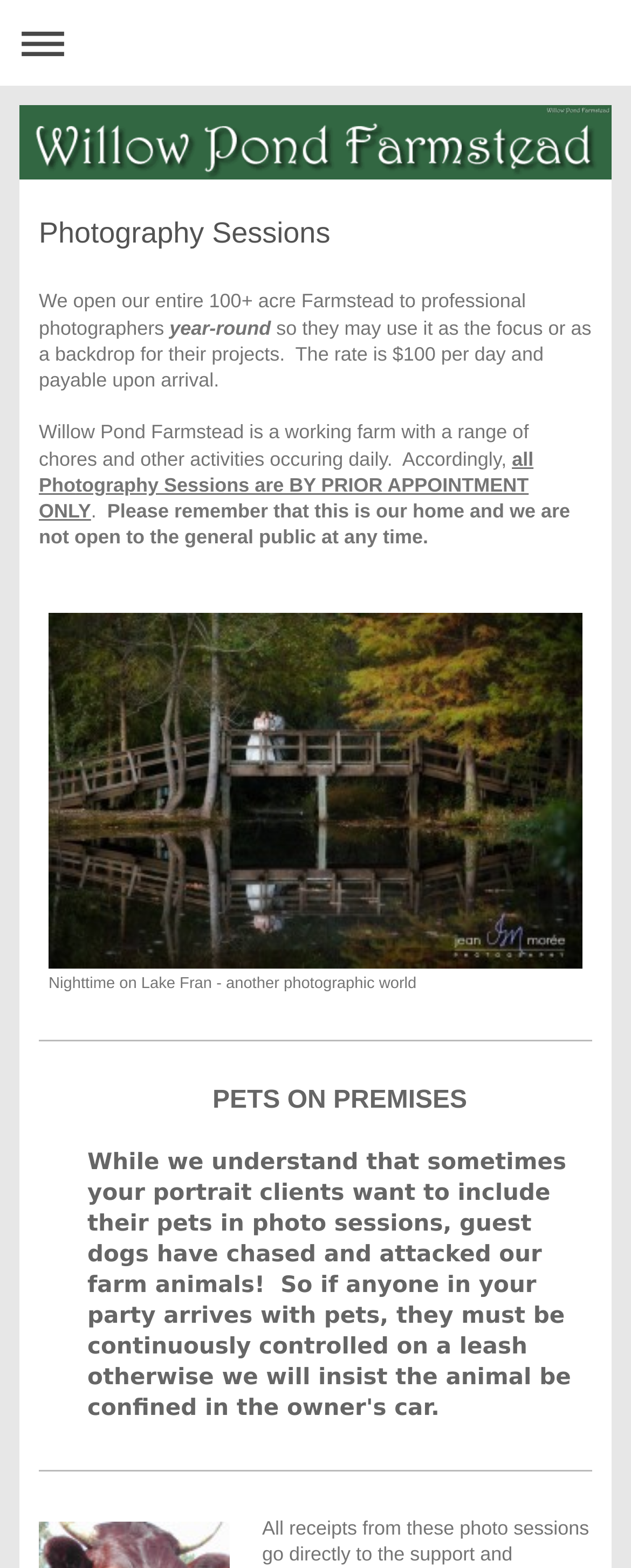Is the farm open to the general public?
Please use the image to deliver a detailed and complete answer.

According to the text, 'Please remember that this is our home and we are not open to the general public at any time.' This indicates that the farm is not open to the general public.